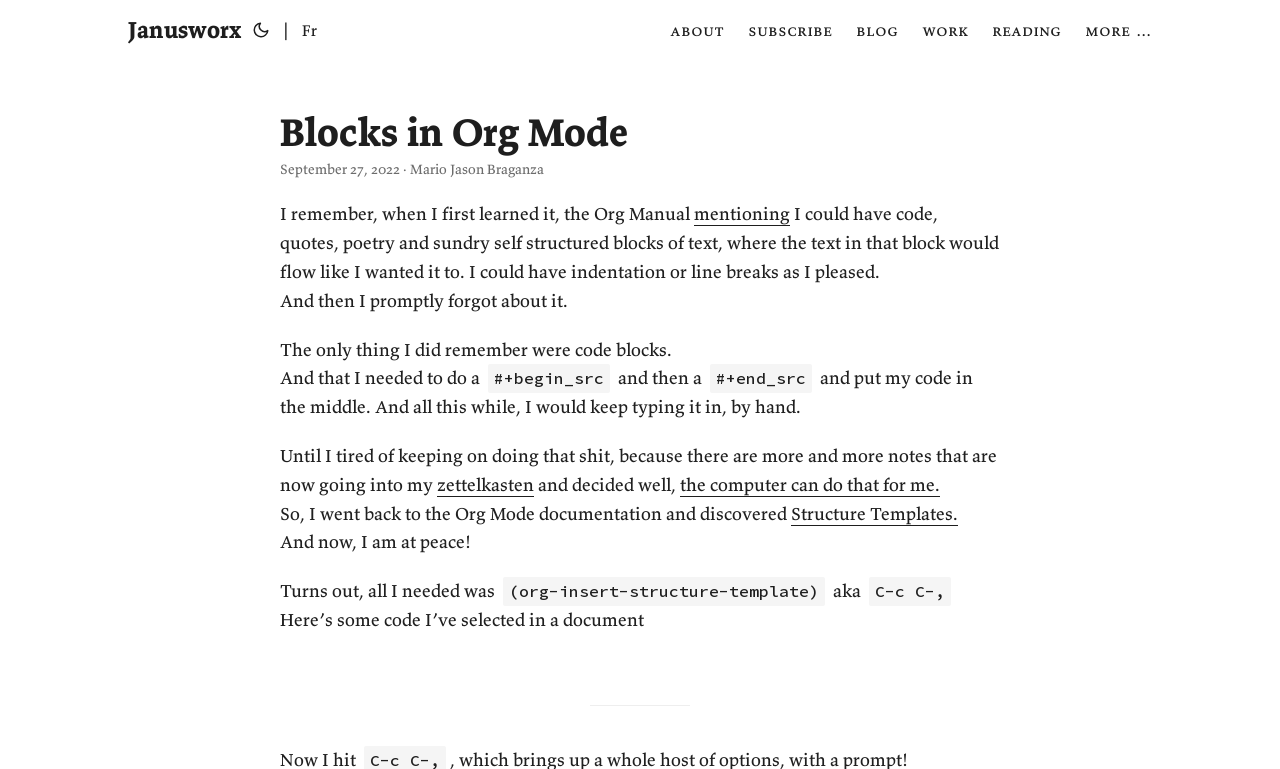Using the description: "more …", identify the bounding box of the corresponding UI element in the screenshot.

[0.848, 0.0, 0.9, 0.078]